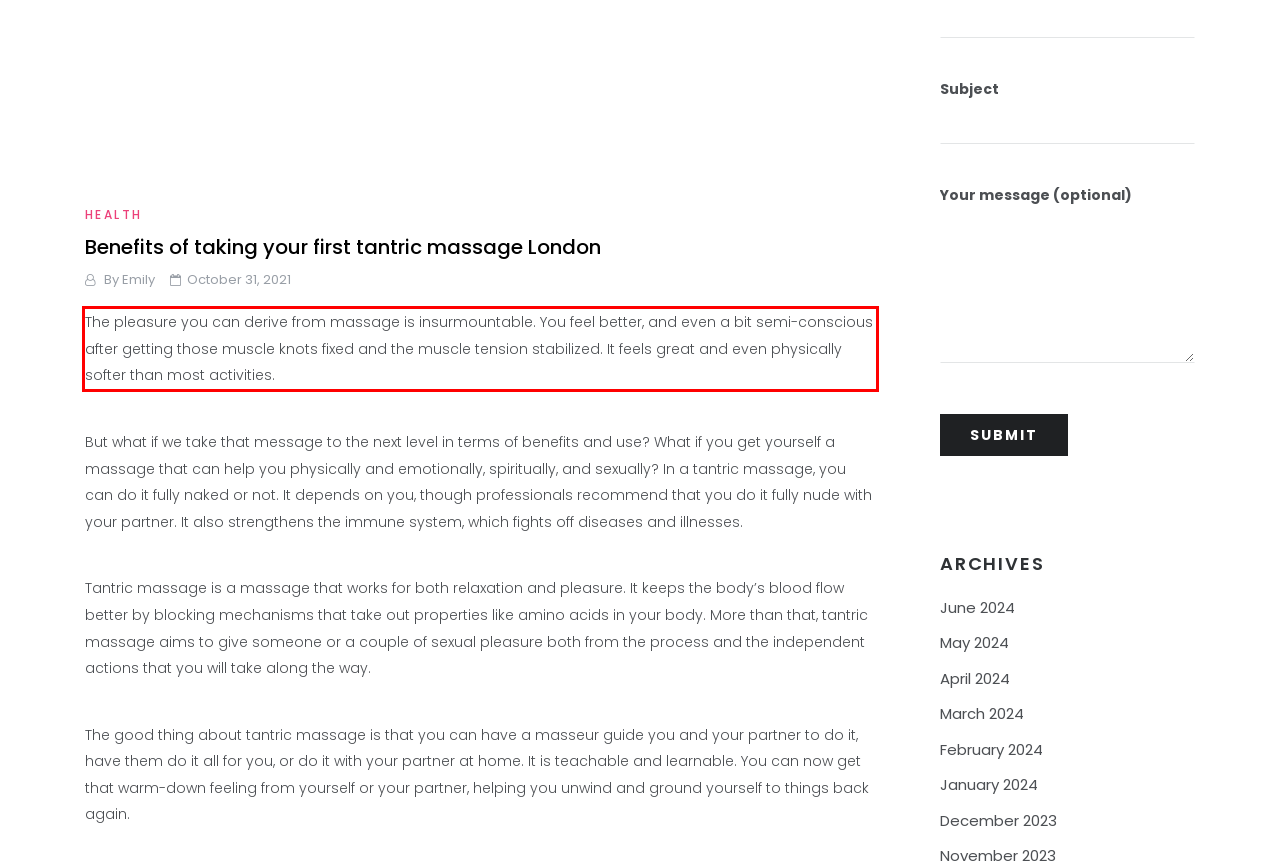Locate the red bounding box in the provided webpage screenshot and use OCR to determine the text content inside it.

The pleasure you can derive from massage is insurmountable. You feel better, and even a bit semi-conscious after getting those muscle knots fixed and the muscle tension stabilized. It feels great and even physically softer than most activities.